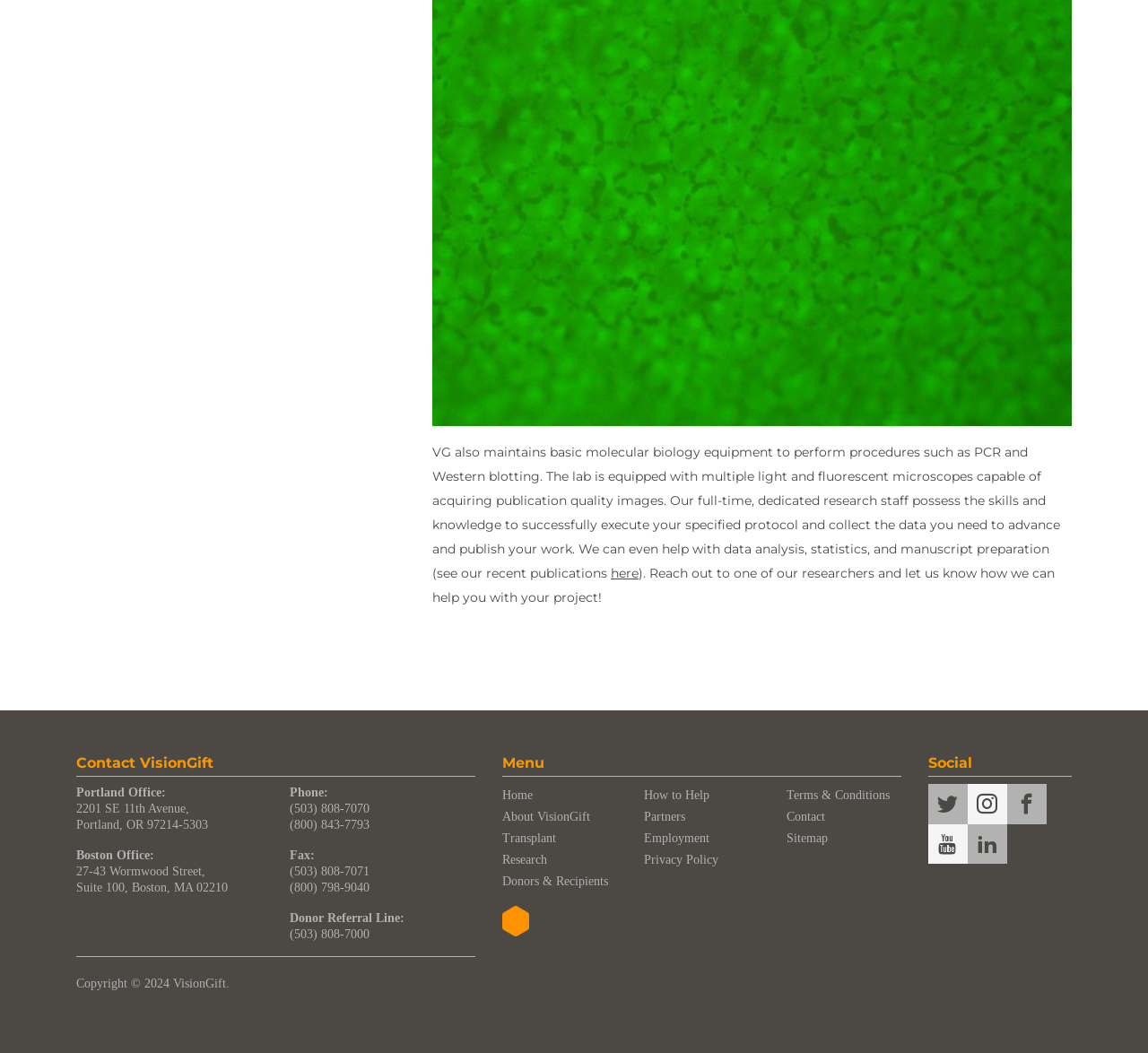Specify the bounding box coordinates of the element's area that should be clicked to execute the given instruction: "Click Donor Referral Line". The coordinates should be four float numbers between 0 and 1, i.e., [left, top, right, bottom].

[0.252, 0.864, 0.352, 0.879]